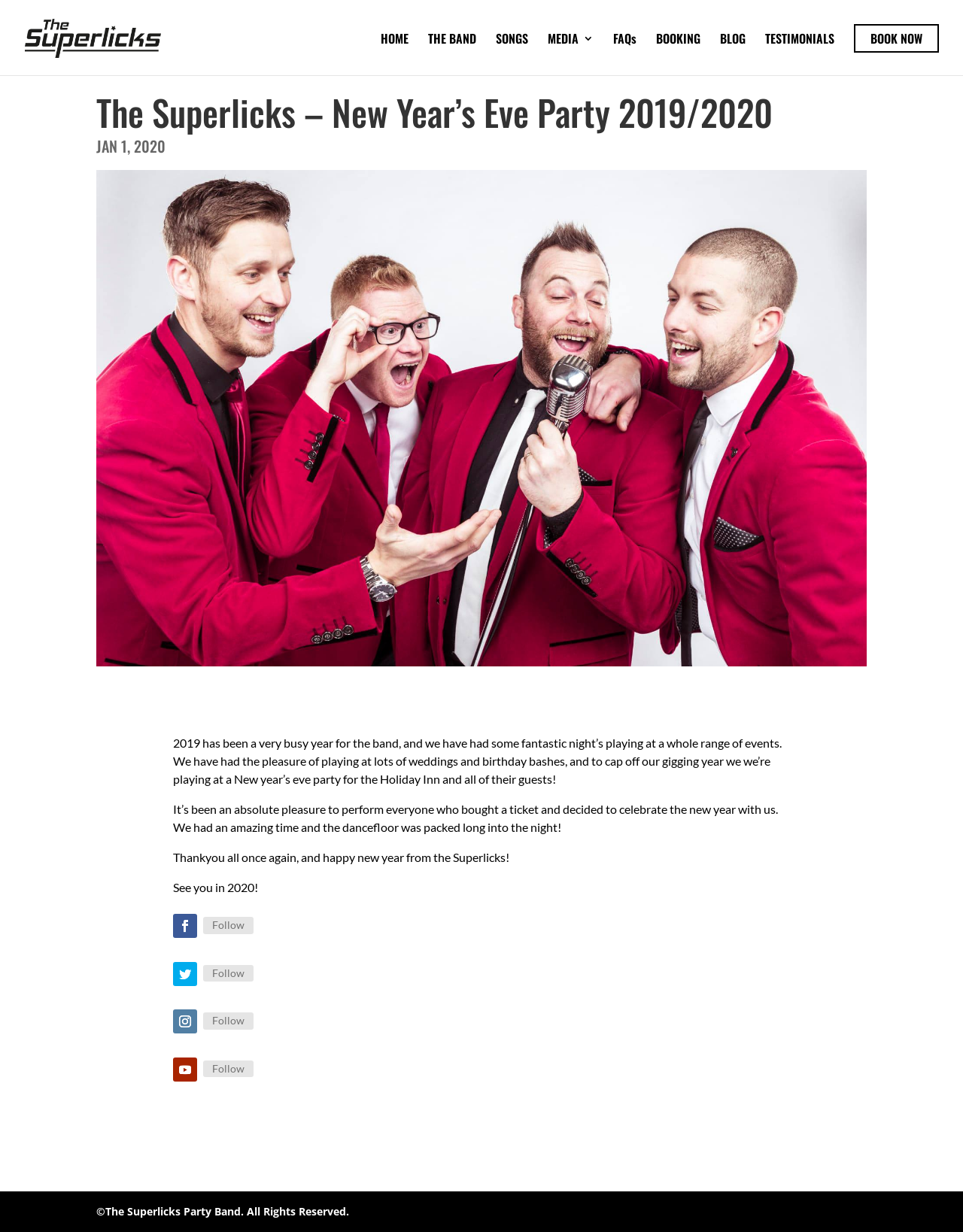Articulate a detailed summary of the webpage's content and design.

The webpage is about The Superlicks, a wedding band based in York, and their New Year's Eve Party in 2019/2020. At the top left, there is a logo image of The Superlicks Wedding Band York, accompanied by a link with the same name. 

Below the logo, there is a navigation menu with 8 links: HOME, THE BAND, SONGS, MEDIA 3, FAQs, BOOKING, BLOG, and TESTIMONIALS, followed by a prominent BOOK NOW link. 

The main content of the page is a heading that reads "The Superlicks – New Year’s Eve Party 2019/2020", followed by a date "JAN 1, 2020". Below the date, there is a large image that takes up most of the page width. 

Under the image, there are four paragraphs of text. The first paragraph describes the band's busy year in 2019, playing at various events including weddings and birthday parties. The second paragraph expresses gratitude to those who attended their New Year's Eve party at the Holiday Inn. The third paragraph thanks everyone again and wishes them a happy new year. The fourth paragraph is a short farewell message, saying "See you in 2020!".

Below the text, there are five social media links, each represented by an icon and the text "Follow". At the very bottom of the page, there is a copyright notice that reads "©The Superlicks Party Band. All Rights Reserved."